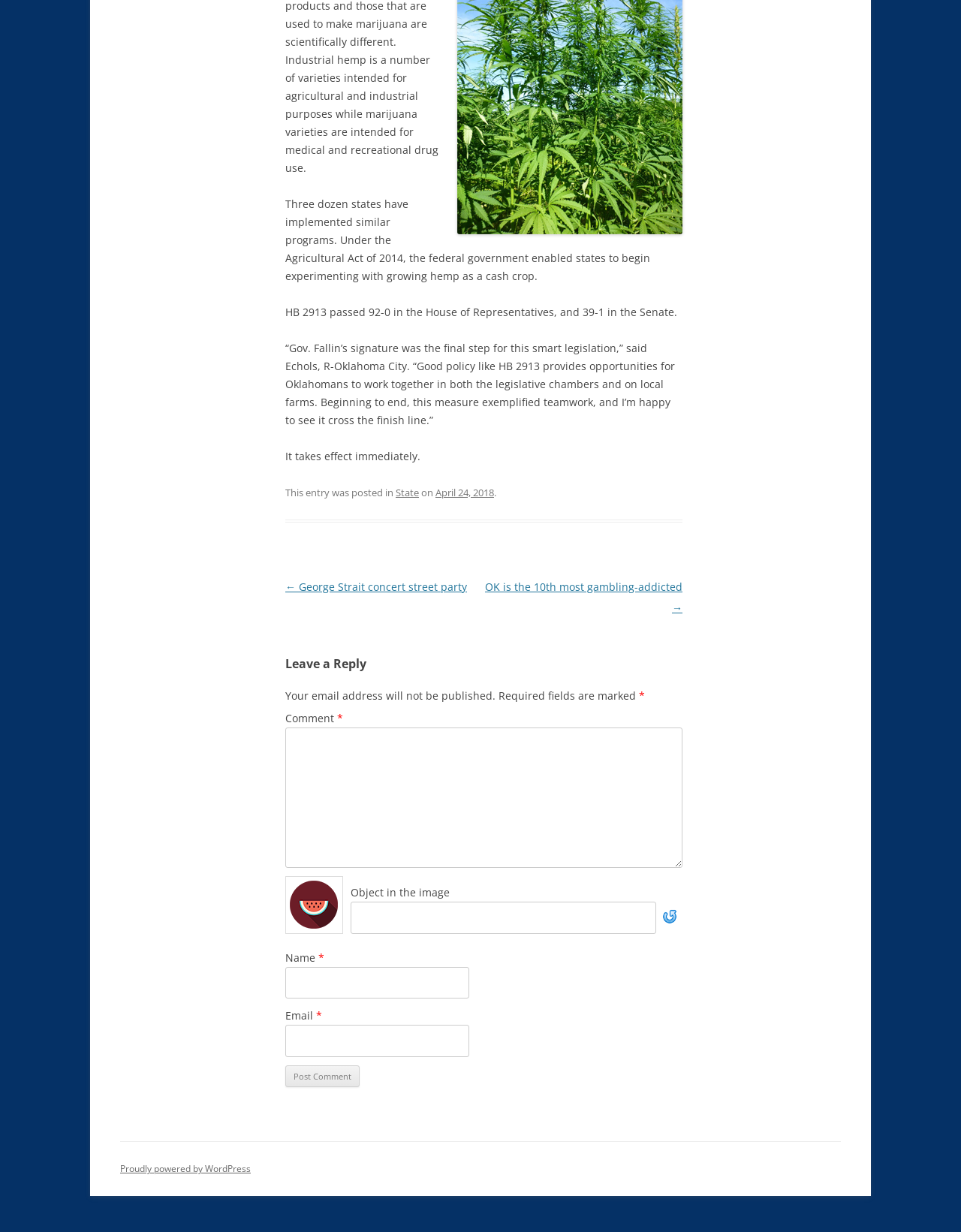Select the bounding box coordinates of the element I need to click to carry out the following instruction: "Enter your name in the text field".

[0.297, 0.785, 0.488, 0.811]